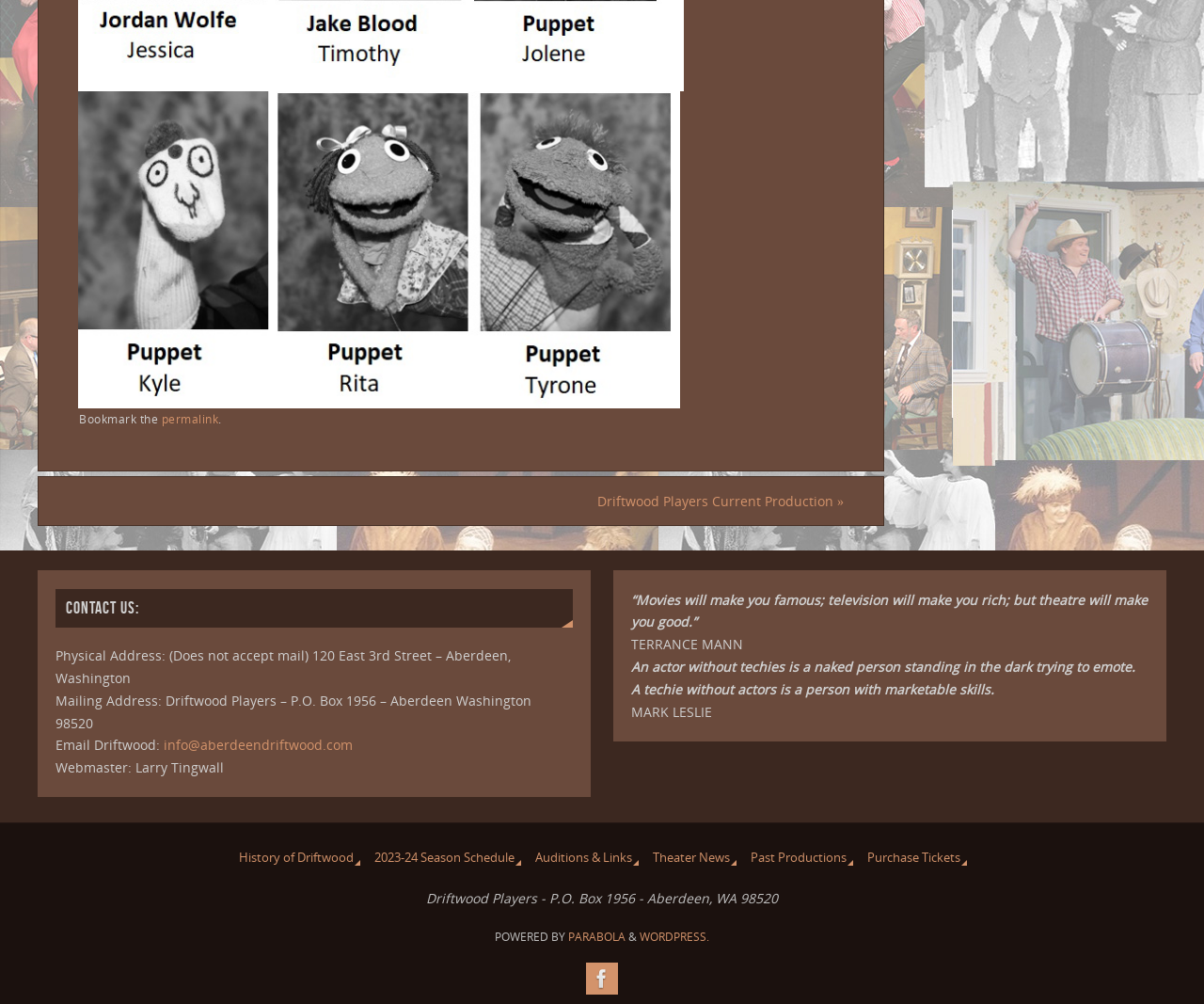What is the name of the webmaster of Driftwood Players' website? Using the information from the screenshot, answer with a single word or phrase.

Larry Tingwall